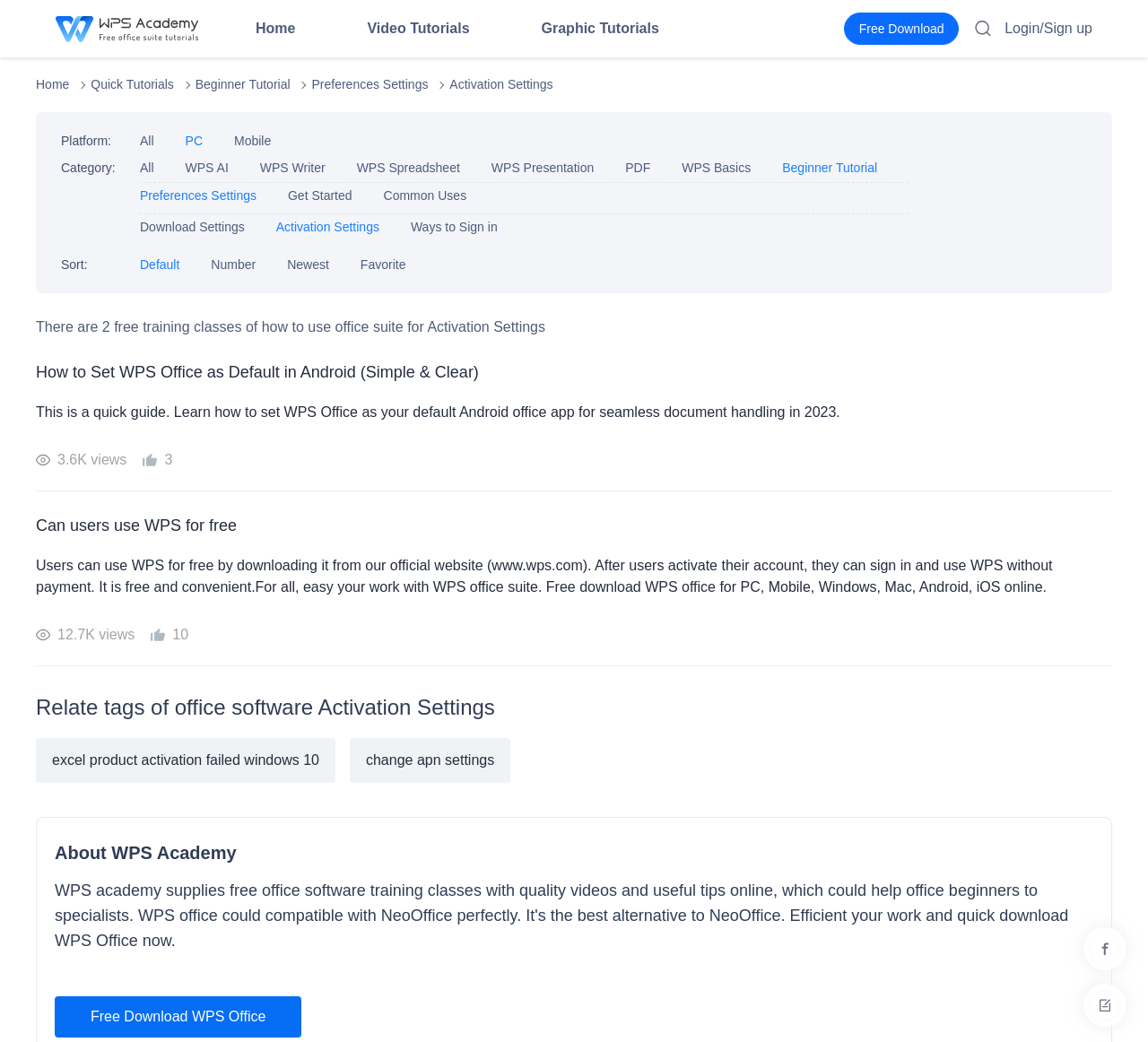What is the main heading displayed on the webpage? Please provide the text.

There are 2 free training classes of how to use office suite for Activation Settings